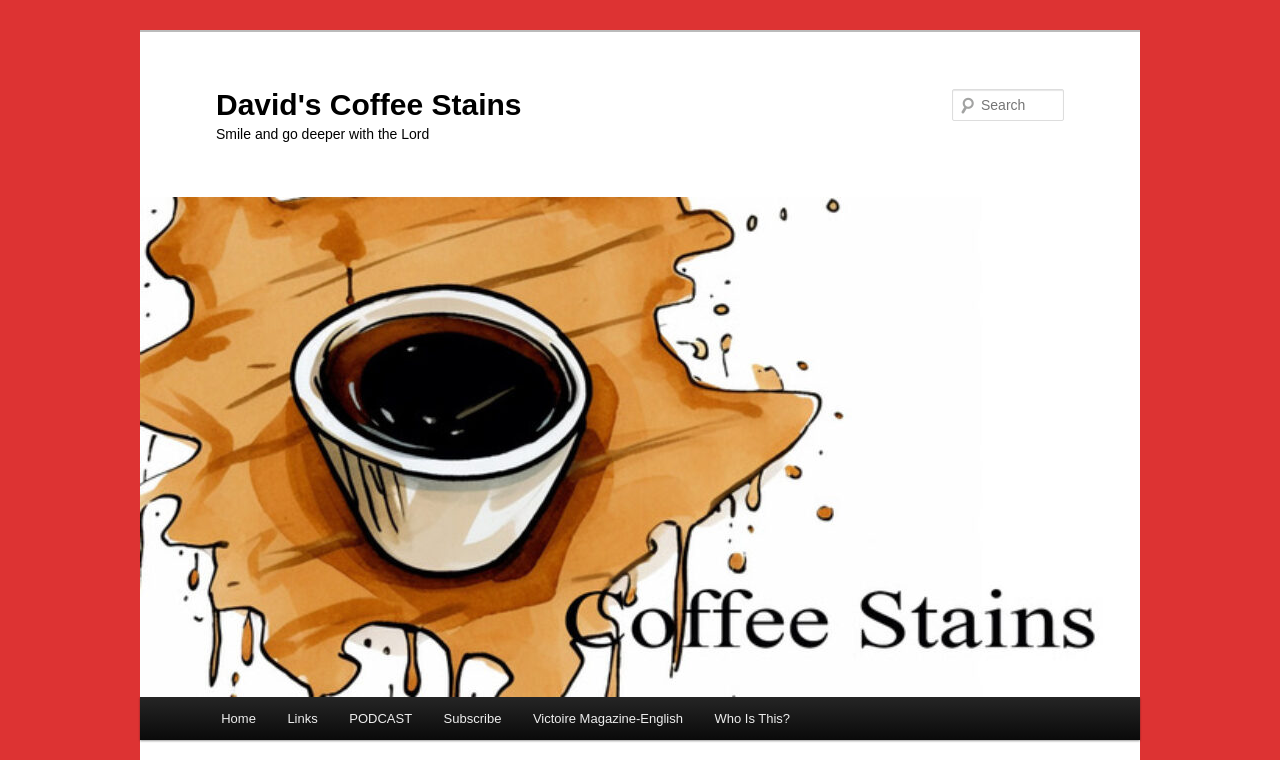How many links are in the main menu?
Please provide a single word or phrase as the answer based on the screenshot.

7